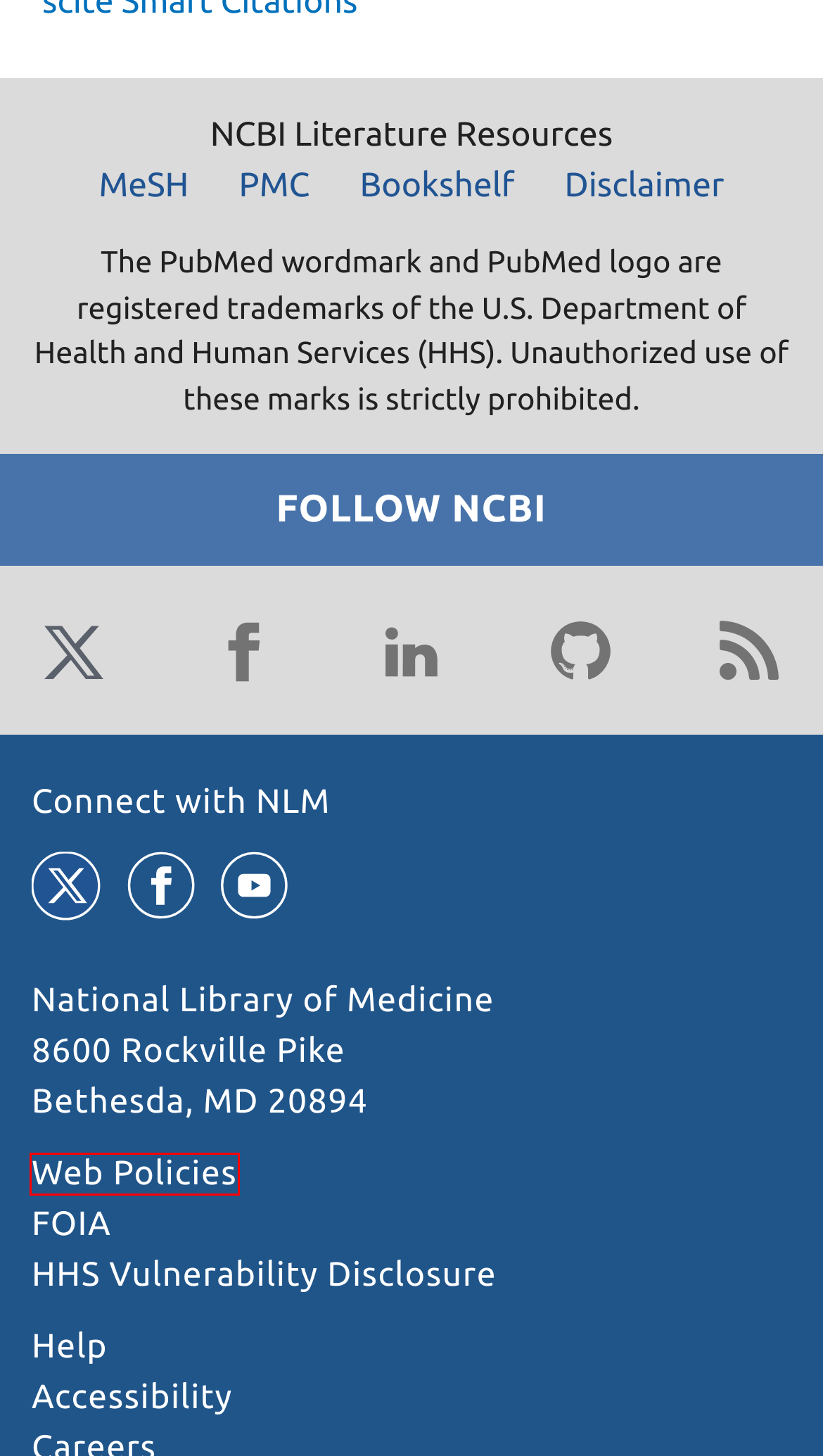You have received a screenshot of a webpage with a red bounding box indicating a UI element. Please determine the most fitting webpage description that matches the new webpage after clicking on the indicated element. The choices are:
A. NCBI - National Center for Biotechnology Information/NLM/NIH · GitHub
B. NLM Support Center
		 · NLM Customer Support Center
C. NLM Web Policies
D. NCBI Insights - News about NCBI resources and events
E. Freedom of Information Act Office | National Institutes of Health (NIH)
F. Home - MeSH - NCBI
G. Accessibility on the NLM Website
H. Connect with NLM

C